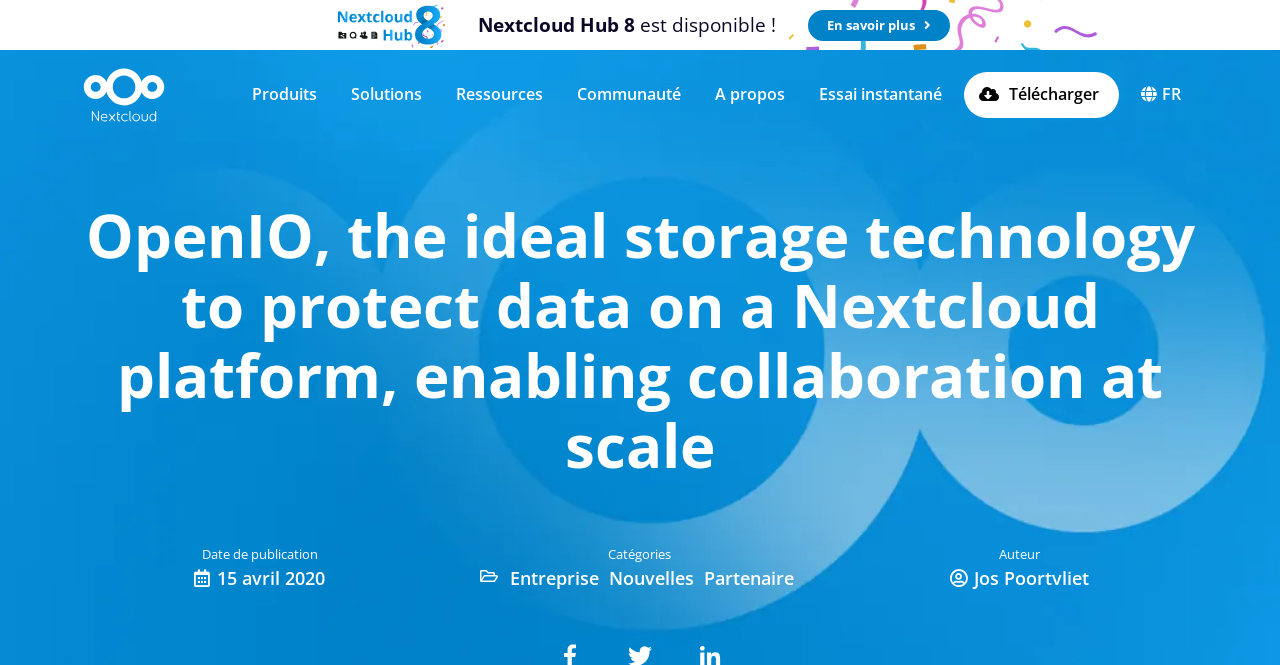Answer the question in a single word or phrase:
How many links are there in the top navigation menu?

7